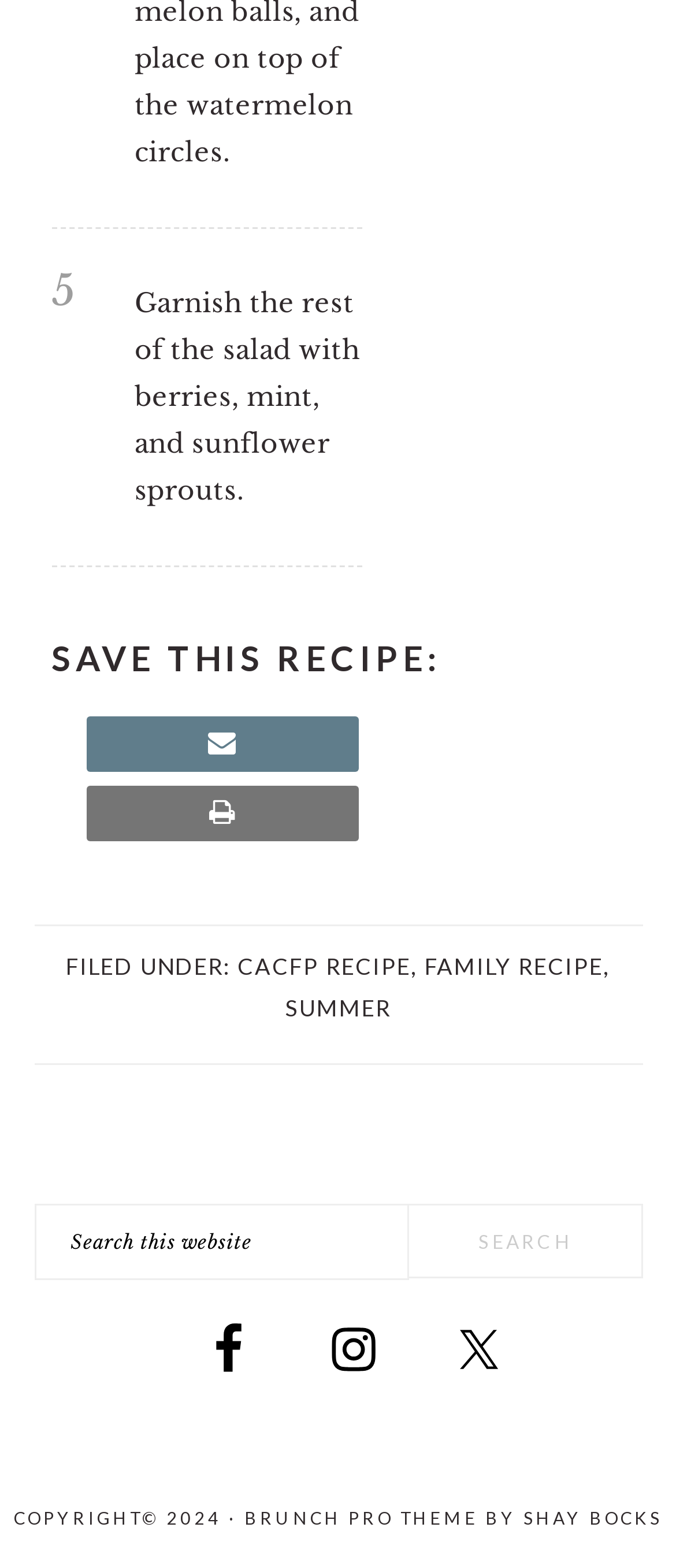Find the bounding box coordinates of the element I should click to carry out the following instruction: "Print this recipe".

[0.127, 0.502, 0.531, 0.537]